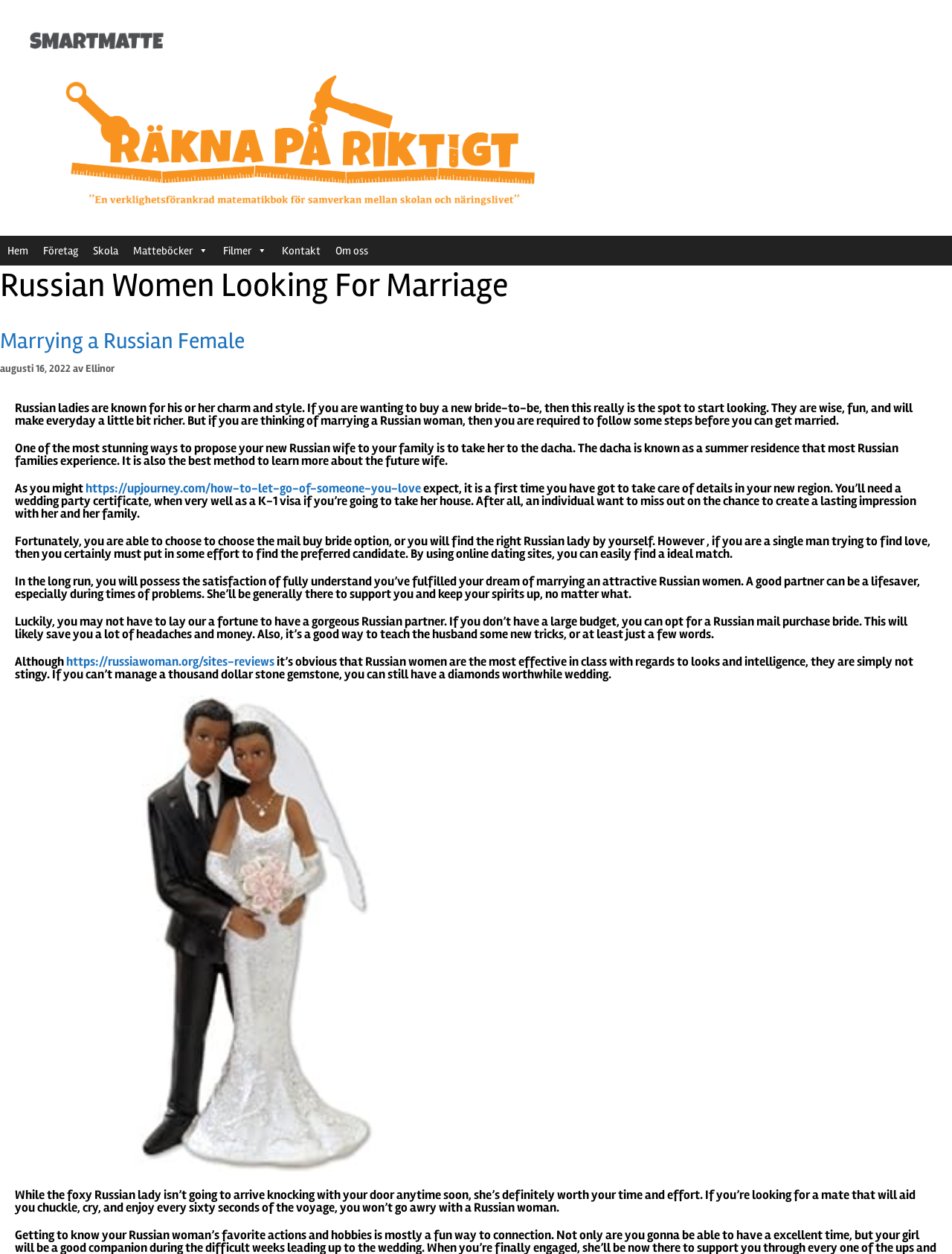What is the main topic of this webpage?
Please look at the screenshot and answer in one word or a short phrase.

Russian women